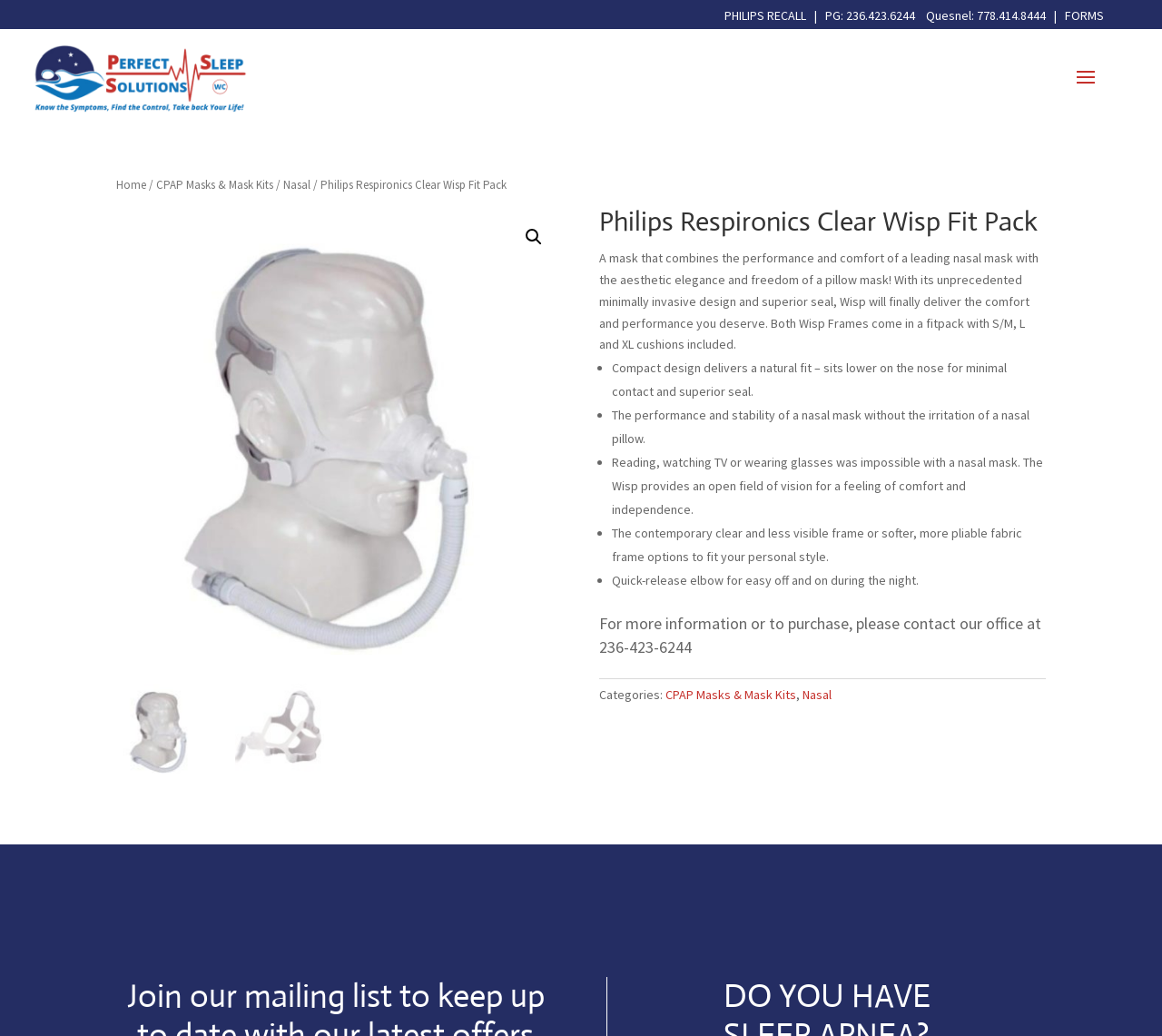Explain the contents of the webpage comprehensively.

The webpage is about the Philips Respironics Clear Wisp Fit Pack, a nasal mask for sleep apnea treatment. At the top of the page, there is a navigation bar with links to "PHILIPS RECALL", phone numbers, and "FORMS". Below the navigation bar, there is a logo on the left side, followed by a series of links to "Home", "CPAP Masks & Mask Kits", and "Nasal".

On the right side of the page, there is a search icon and two large images, one above the other. The first image is a product image, and the second image is a promotional image.

The main content of the page is divided into two sections. The first section has a heading "Philips Respironics Clear Wisp Fit Pack" and a brief description of the product, highlighting its features and benefits. Below the description, there is a list of bullet points summarizing the key advantages of the product, including its compact design, superior seal, and open field of vision.

The second section of the main content has a heading "Categories" and lists the categories that the product belongs to, including "CPAP Masks & Mask Kits" and "Nasal". There are also several small images scattered throughout the page, likely used as decorative elements or to break up the text.

Overall, the webpage is focused on showcasing the features and benefits of the Philips Respironics Clear Wisp Fit Pack, with a clear and organized layout that makes it easy to navigate and find information.